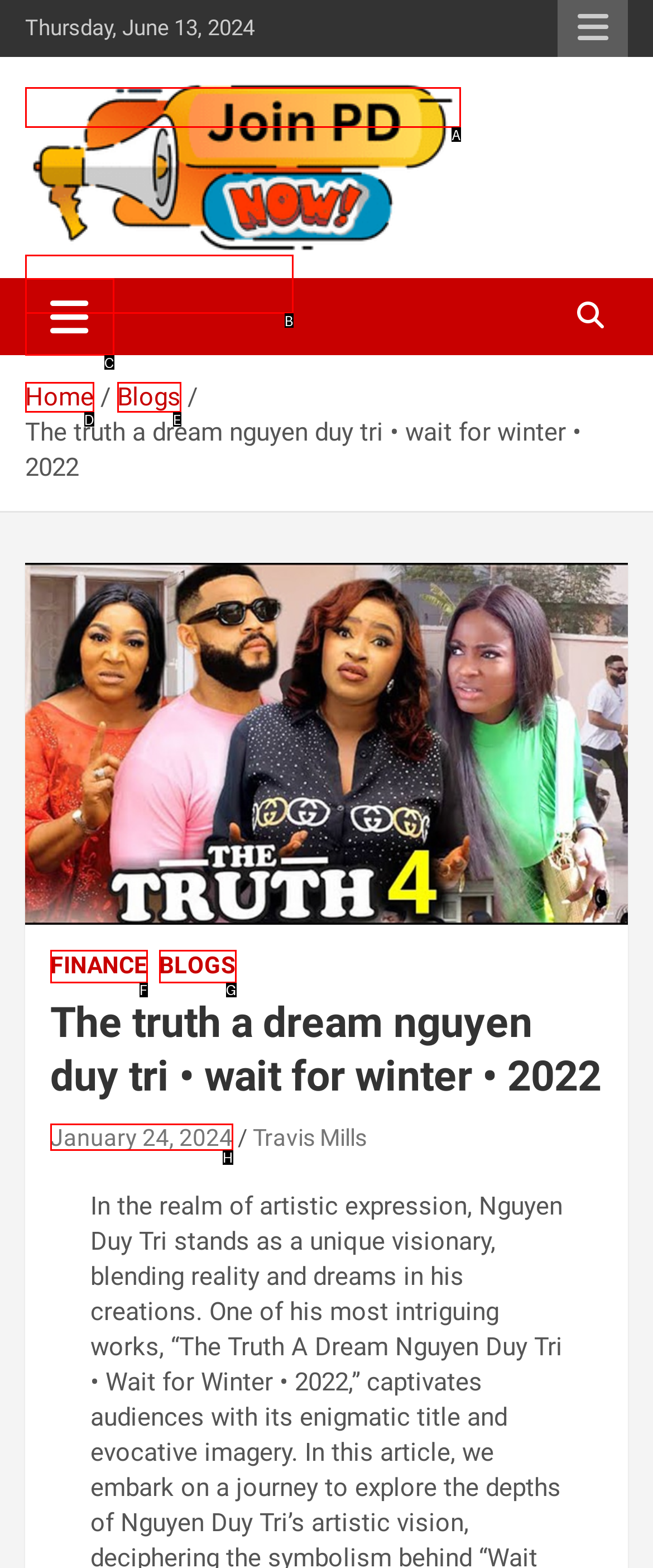From the options presented, which lettered element matches this description: January 24, 2024
Reply solely with the letter of the matching option.

H